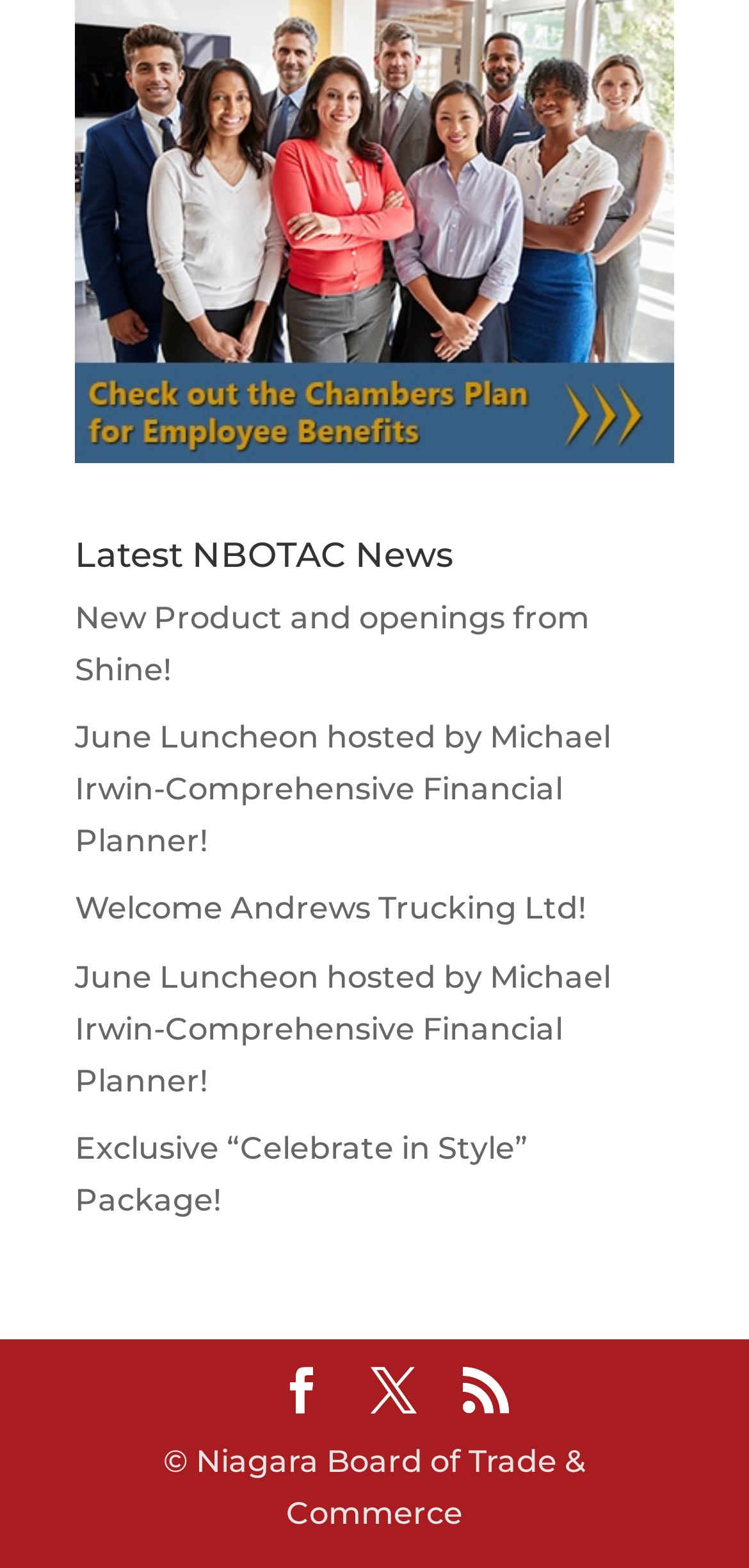Locate the bounding box coordinates of the clickable area to execute the instruction: "Read Latest NBOTAC News". Provide the coordinates as four float numbers between 0 and 1, represented as [left, top, right, bottom].

[0.1, 0.343, 0.9, 0.377]